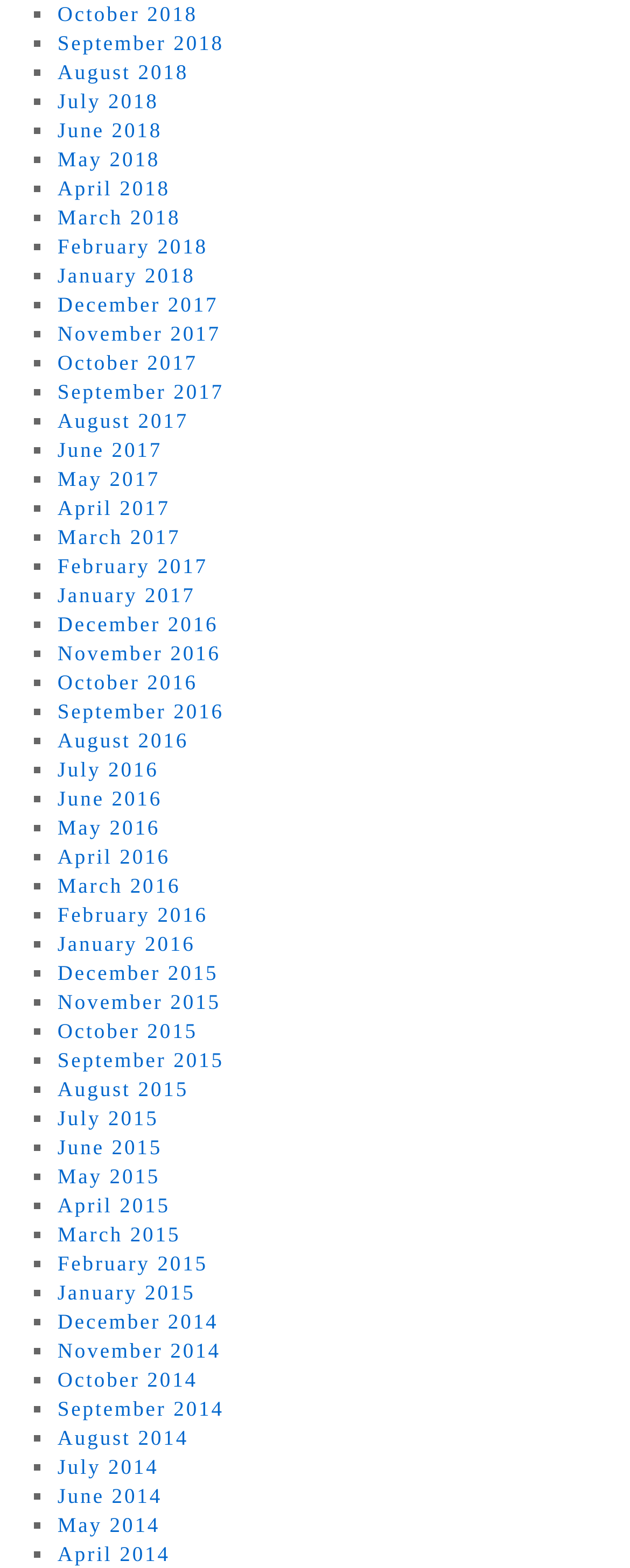Answer the following inquiry with a single word or phrase:
Are all months of the year represented?

Yes